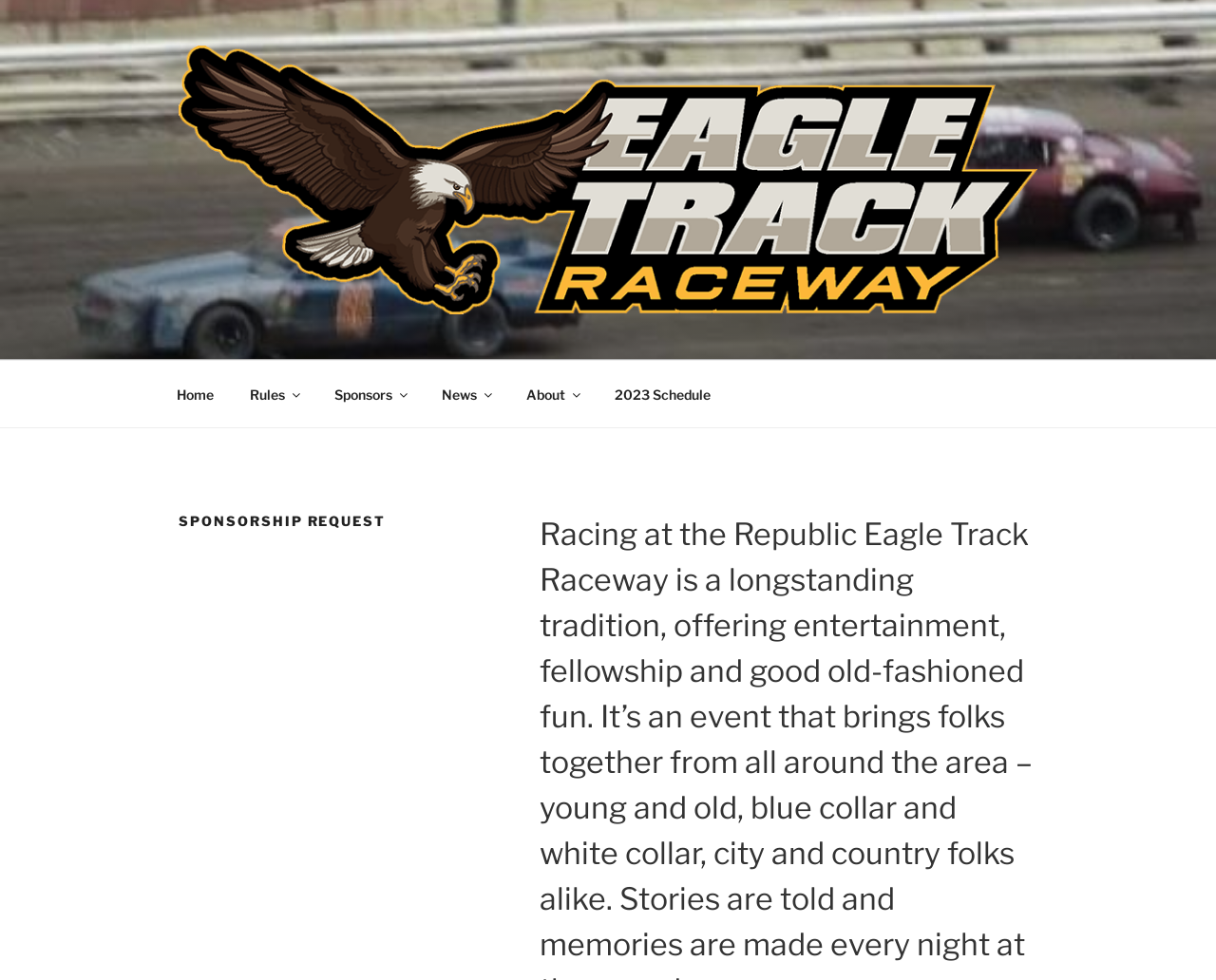Using the format (top-left x, top-left y, bottom-right x, bottom-right y), and given the element description, identify the bounding box coordinates within the screenshot: News

[0.349, 0.379, 0.416, 0.426]